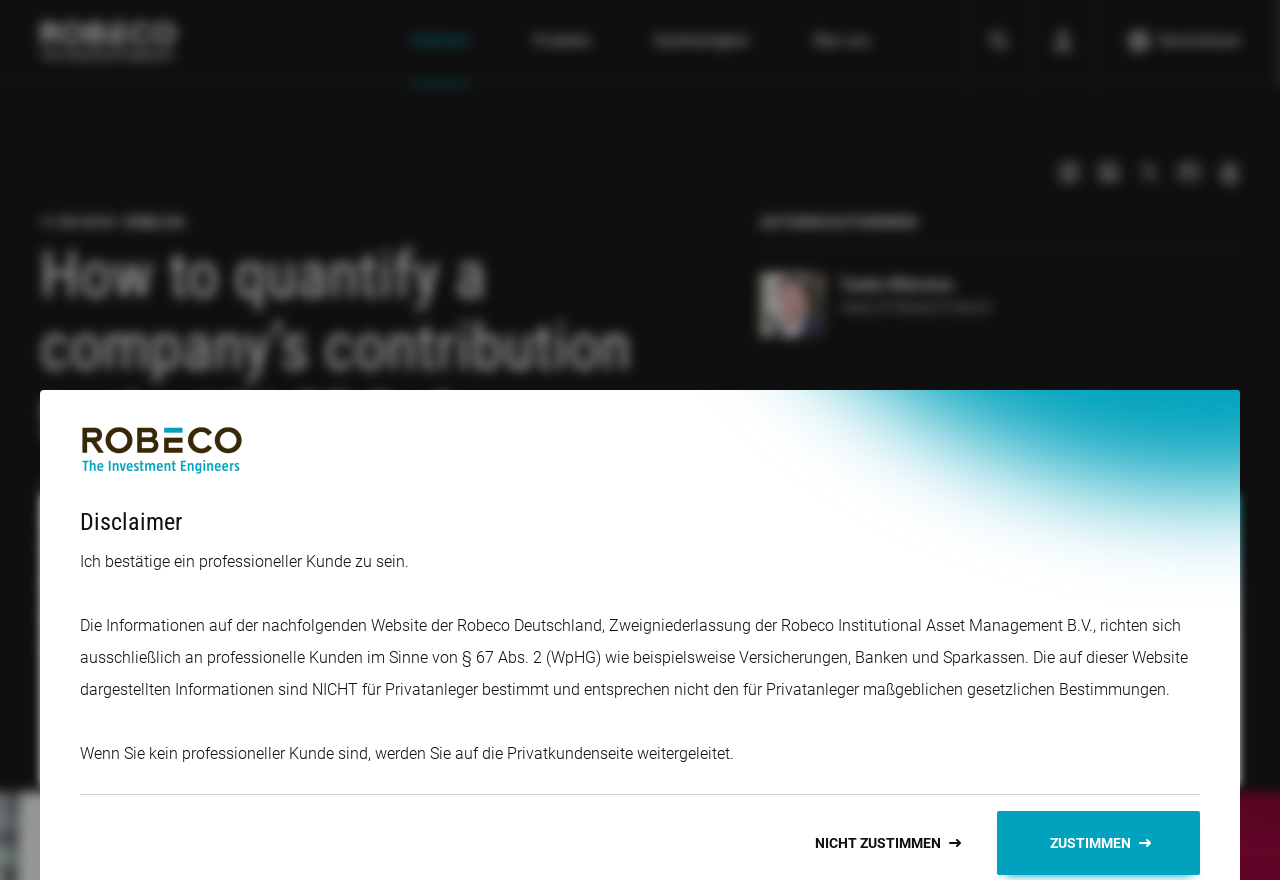Determine the bounding box coordinates for the element that should be clicked to follow this instruction: "Go to the Einblicke page". The coordinates should be given as four float numbers between 0 and 1, in the format [left, top, right, bottom].

[0.296, 0.0, 0.391, 0.095]